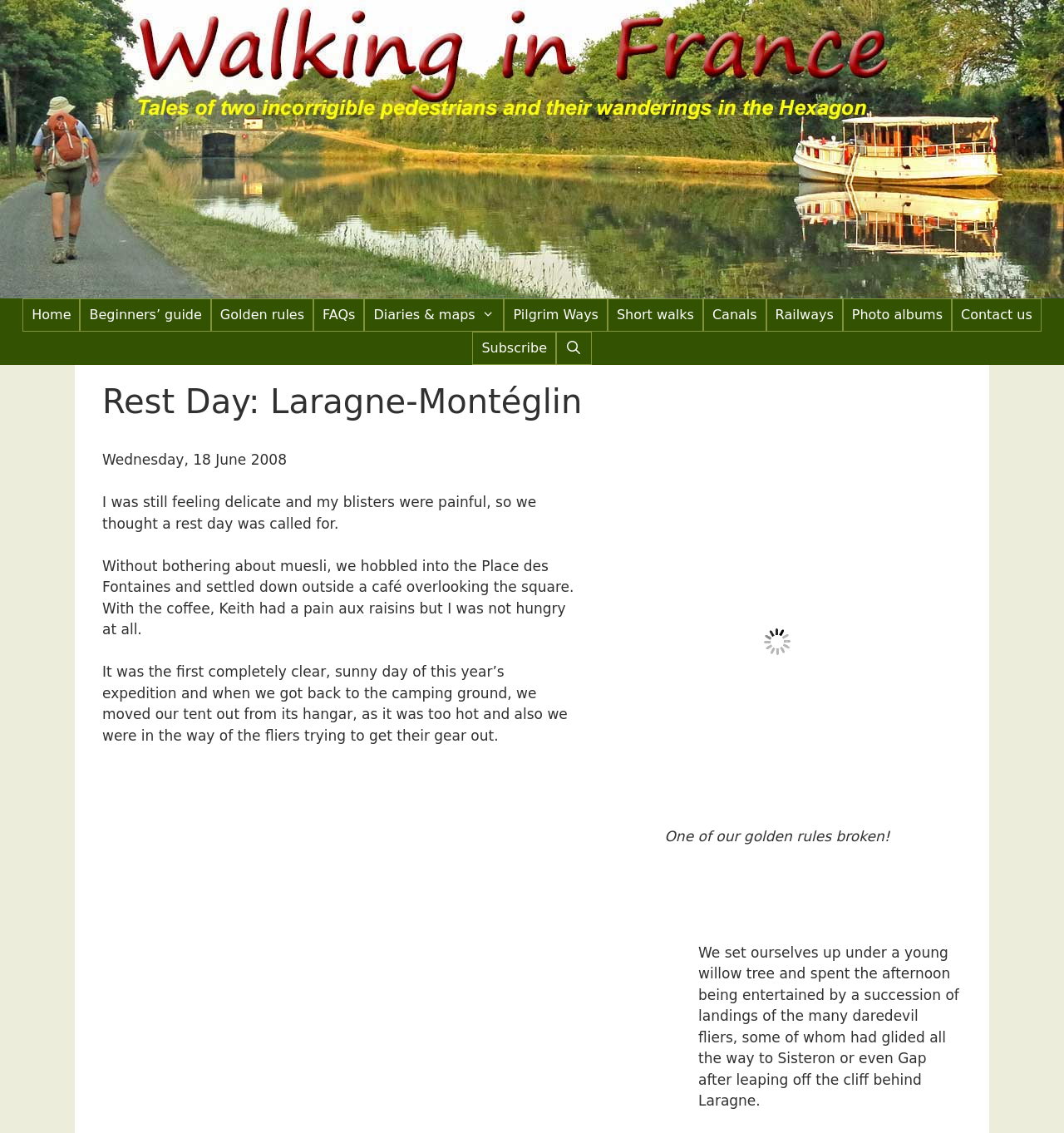Using the information in the image, give a comprehensive answer to the question: 
What are the daredevil fliers doing?

The author mentions that they spent the afternoon being entertained by a succession of landings of the many daredevil fliers, some of whom had glided all the way to Sisteron or even Gap after leaping off the cliff behind Laragne, indicating that the fliers were engaging in gliding activities.